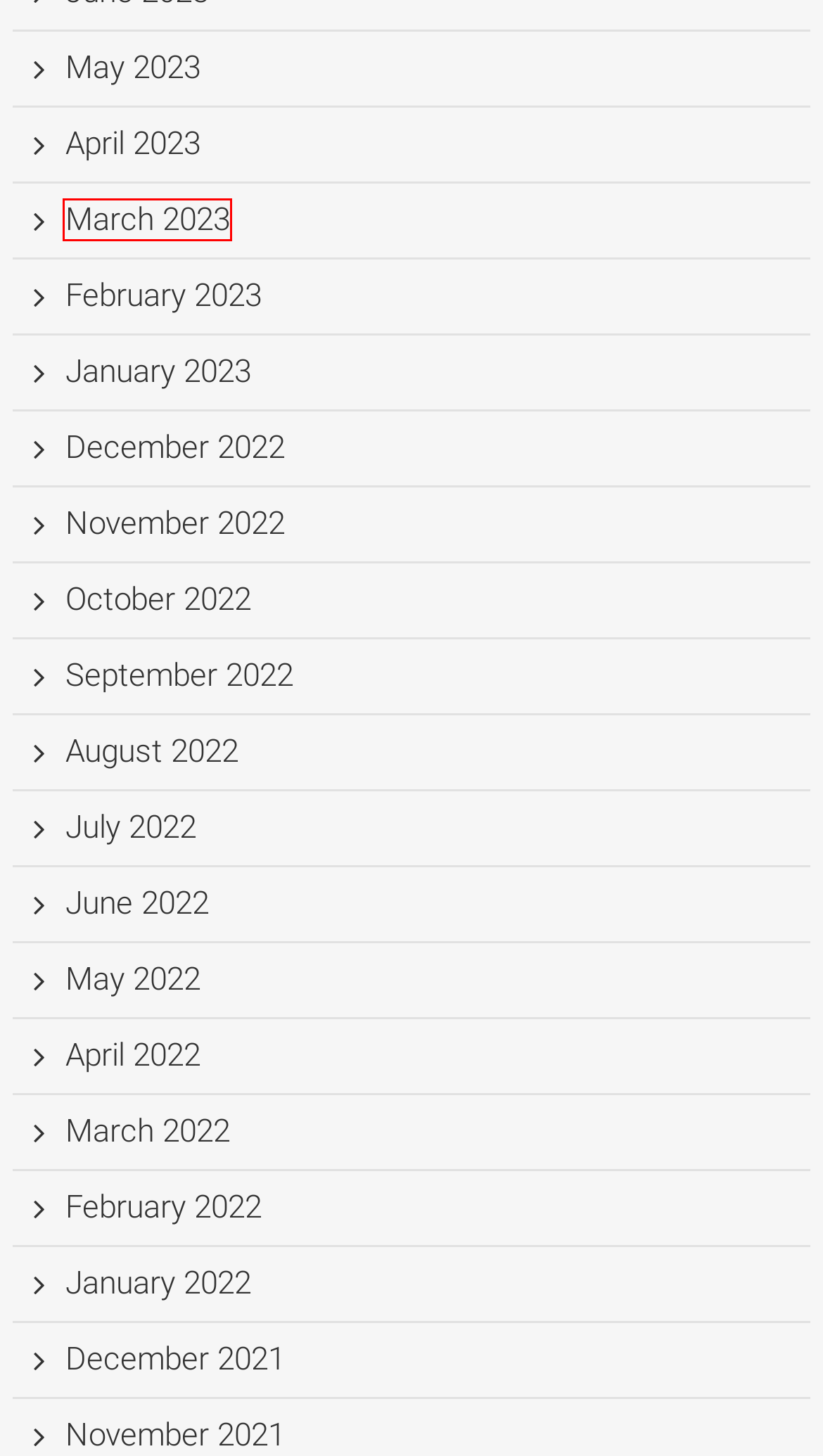Look at the screenshot of a webpage where a red rectangle bounding box is present. Choose the webpage description that best describes the new webpage after clicking the element inside the red bounding box. Here are the candidates:
A. March 2022 – BoomFlag
B. October 2022 – BoomFlag
C. February 2022 – BoomFlag
D. August 2022 – BoomFlag
E. April 2022 – BoomFlag
F. March 2023 – BoomFlag
G. December 2021 – BoomFlag
H. May 2023 – BoomFlag

F